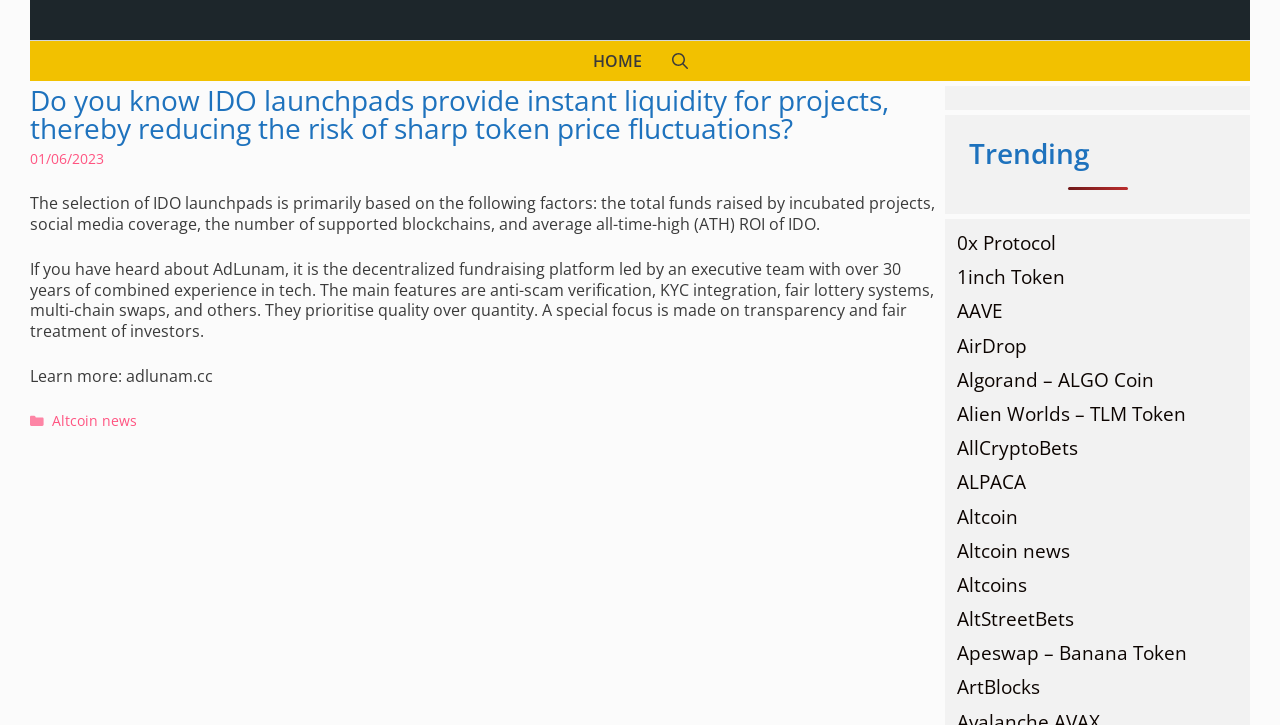Please answer the following question as detailed as possible based on the image: 
What is the date mentioned in the article?

The webpage has a time element with the text '01/06/2023', which suggests that this is the date mentioned in the article.